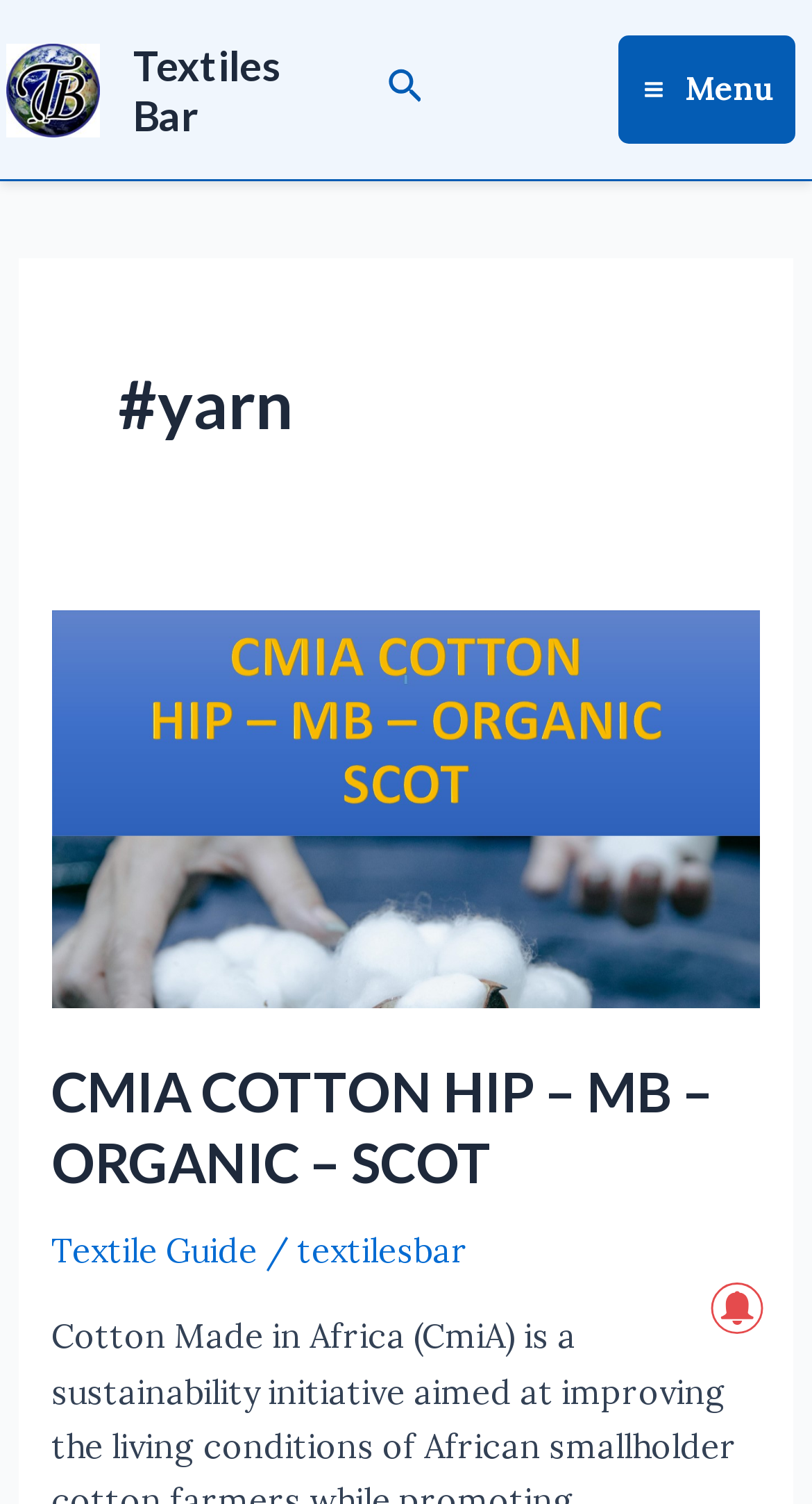What is the category of the product listed?
From the image, respond with a single word or phrase.

Yarn